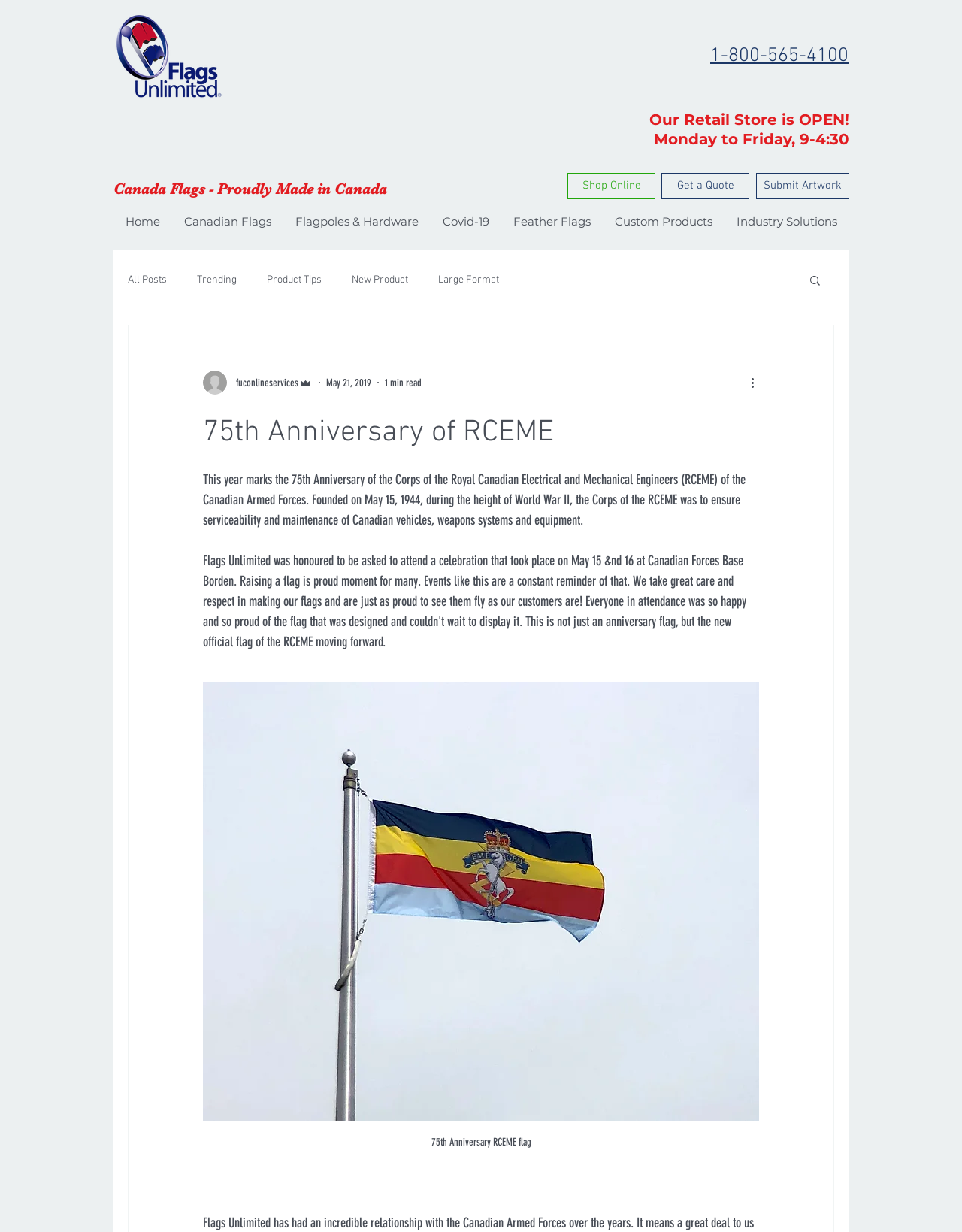Please mark the clickable region by giving the bounding box coordinates needed to complete this instruction: "Shop online".

[0.59, 0.14, 0.681, 0.162]